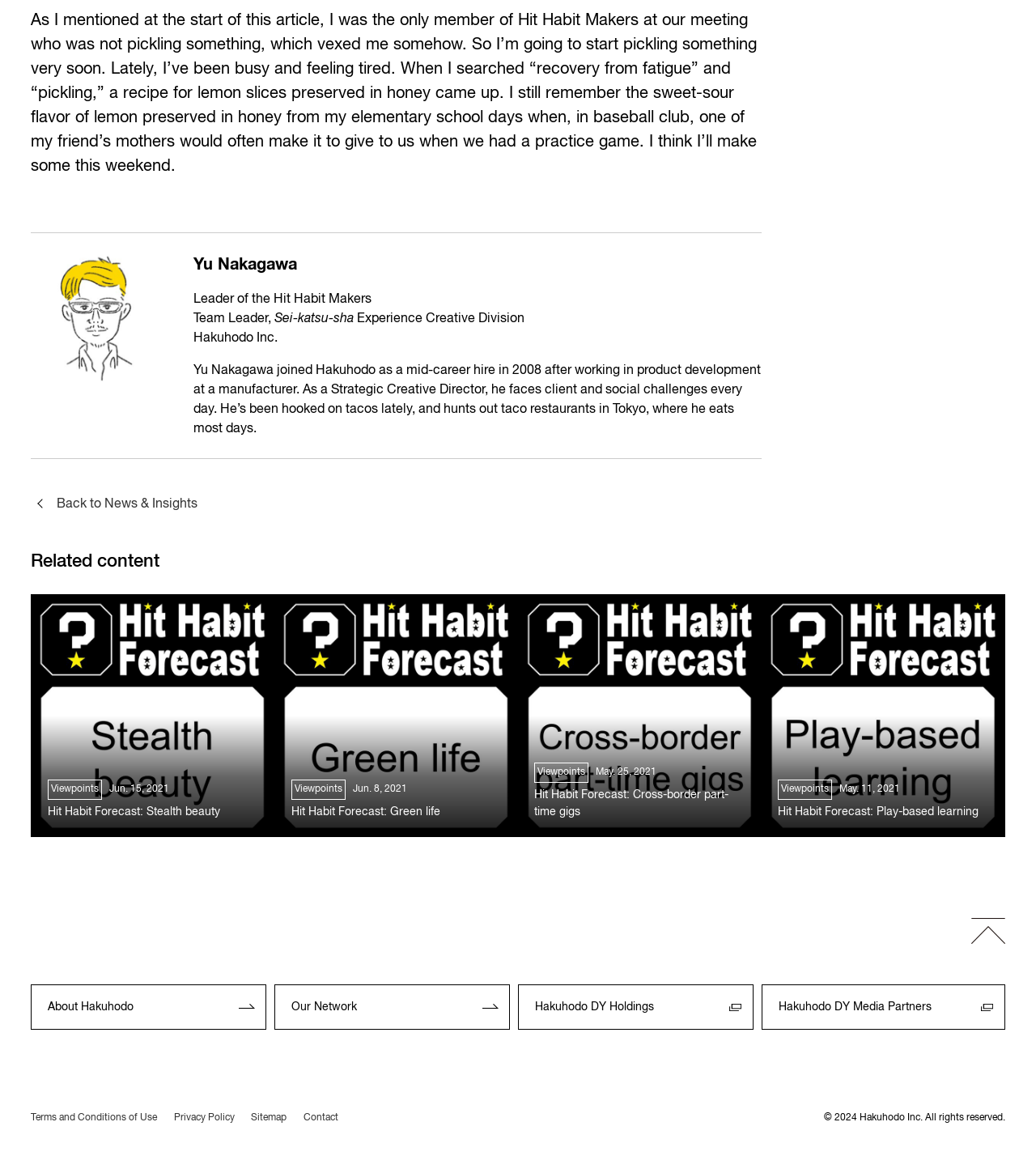Find the bounding box coordinates of the area that needs to be clicked in order to achieve the following instruction: "Click the 'Contact Us' link". The coordinates should be specified as four float numbers between 0 and 1, i.e., [left, top, right, bottom].

None